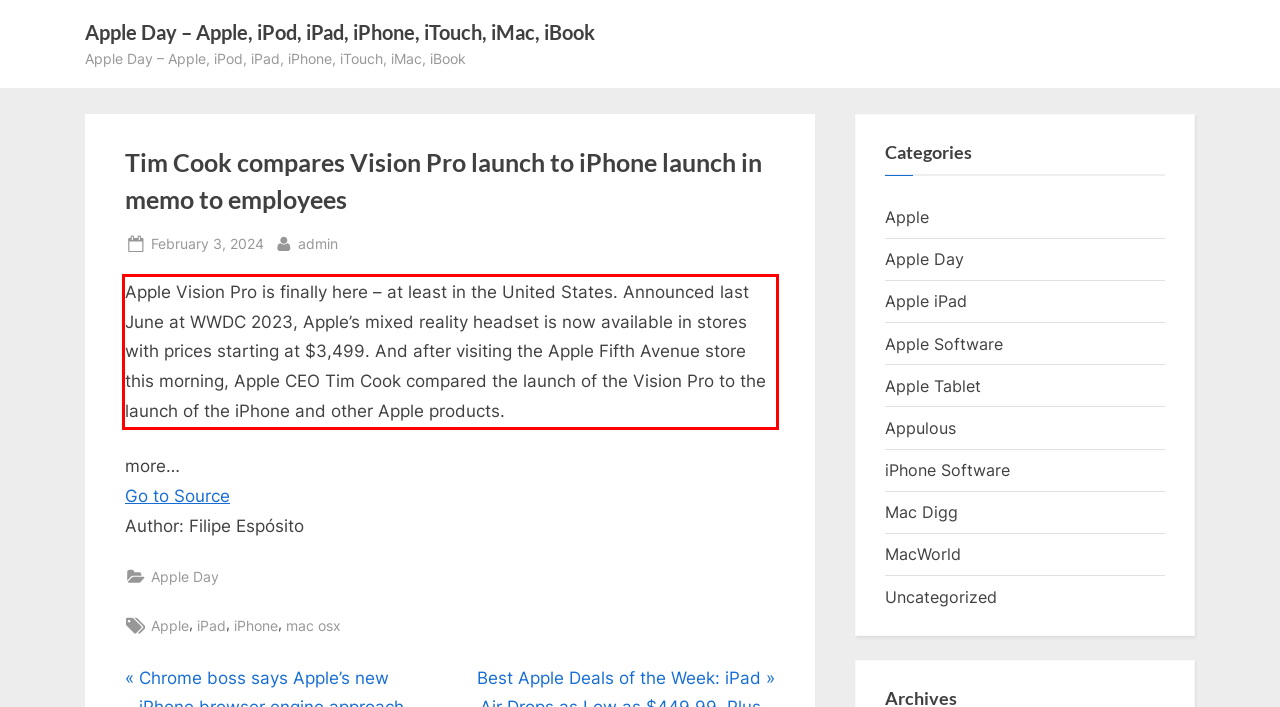Using the provided screenshot, read and generate the text content within the red-bordered area.

Apple Vision Pro is finally here – at least in the United States. Announced last June at WWDC 2023, Apple’s mixed reality headset is now available in stores with prices starting at $3,499. And after visiting the Apple Fifth Avenue store this morning, Apple CEO Tim Cook compared the launch of the Vision Pro to the launch of the iPhone and other Apple products.